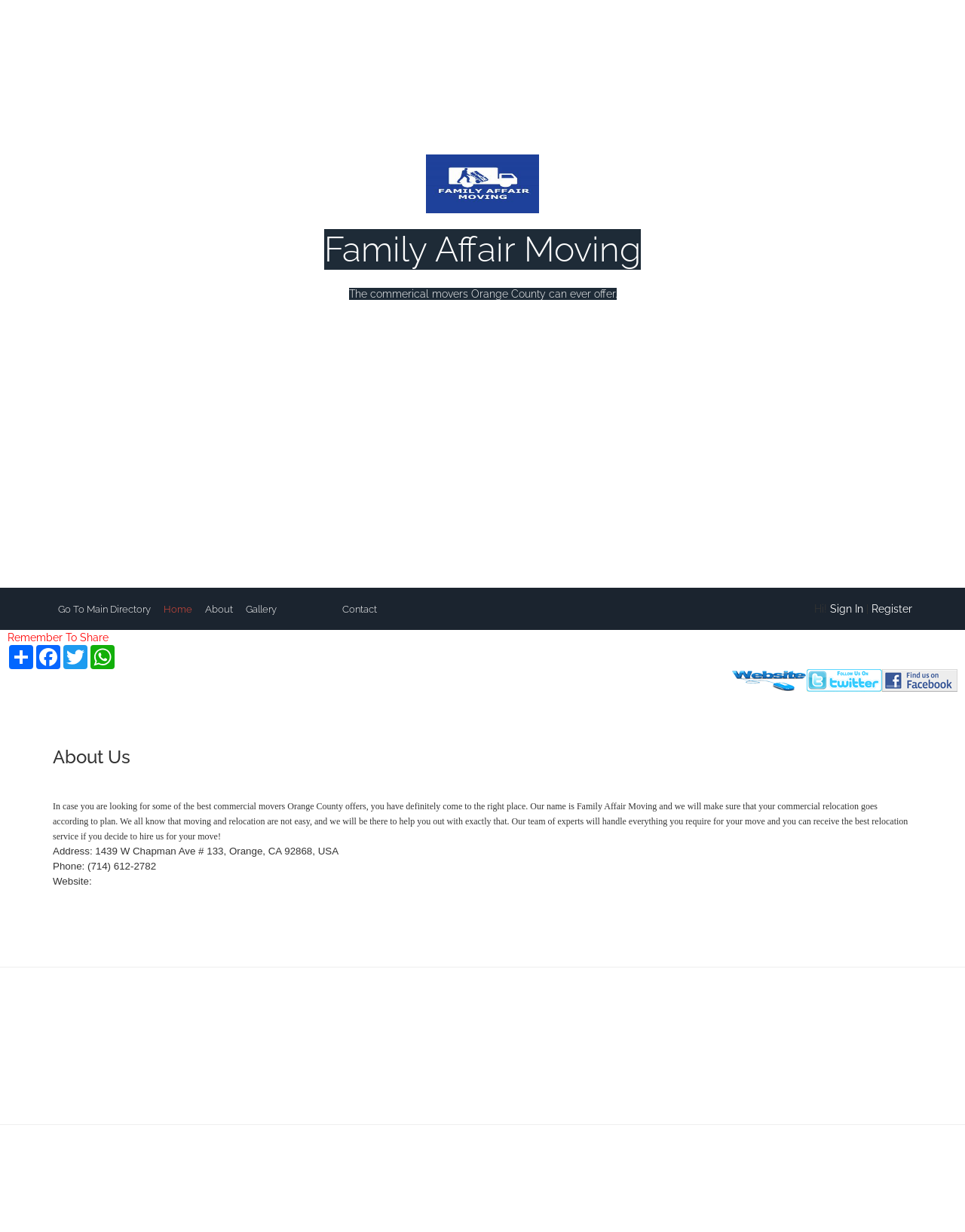Determine the bounding box for the HTML element described here: "Sign In". The coordinates should be given as [left, top, right, bottom] with each number being a float between 0 and 1.

[0.86, 0.489, 0.895, 0.499]